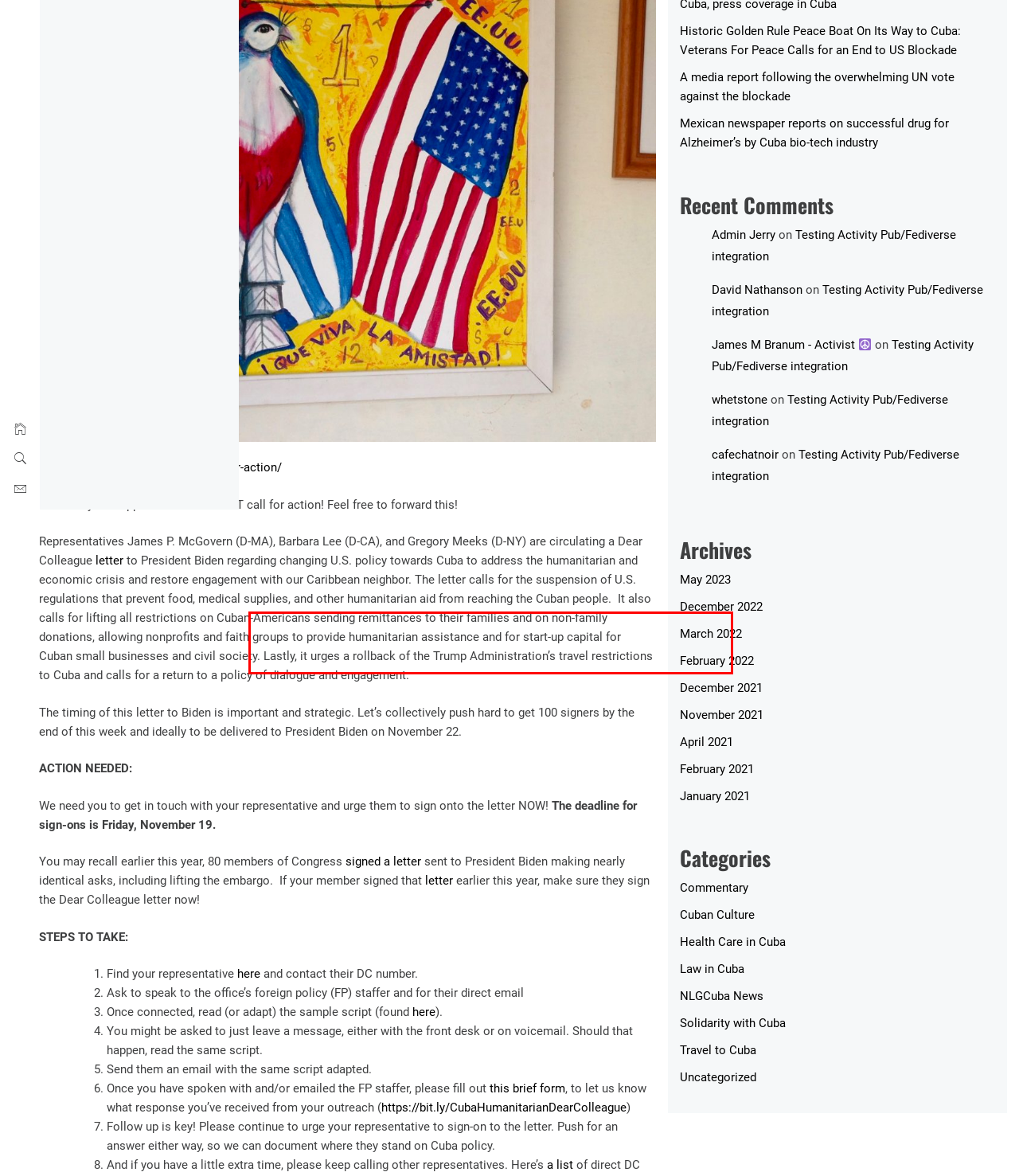Please look at the webpage screenshot and extract the text enclosed by the red bounding box.

The timing of this letter to Biden is important and strategic. Let’s collectively push hard to get 100 signers by the end of this week and ideally to be delivered to President Biden on November 22.